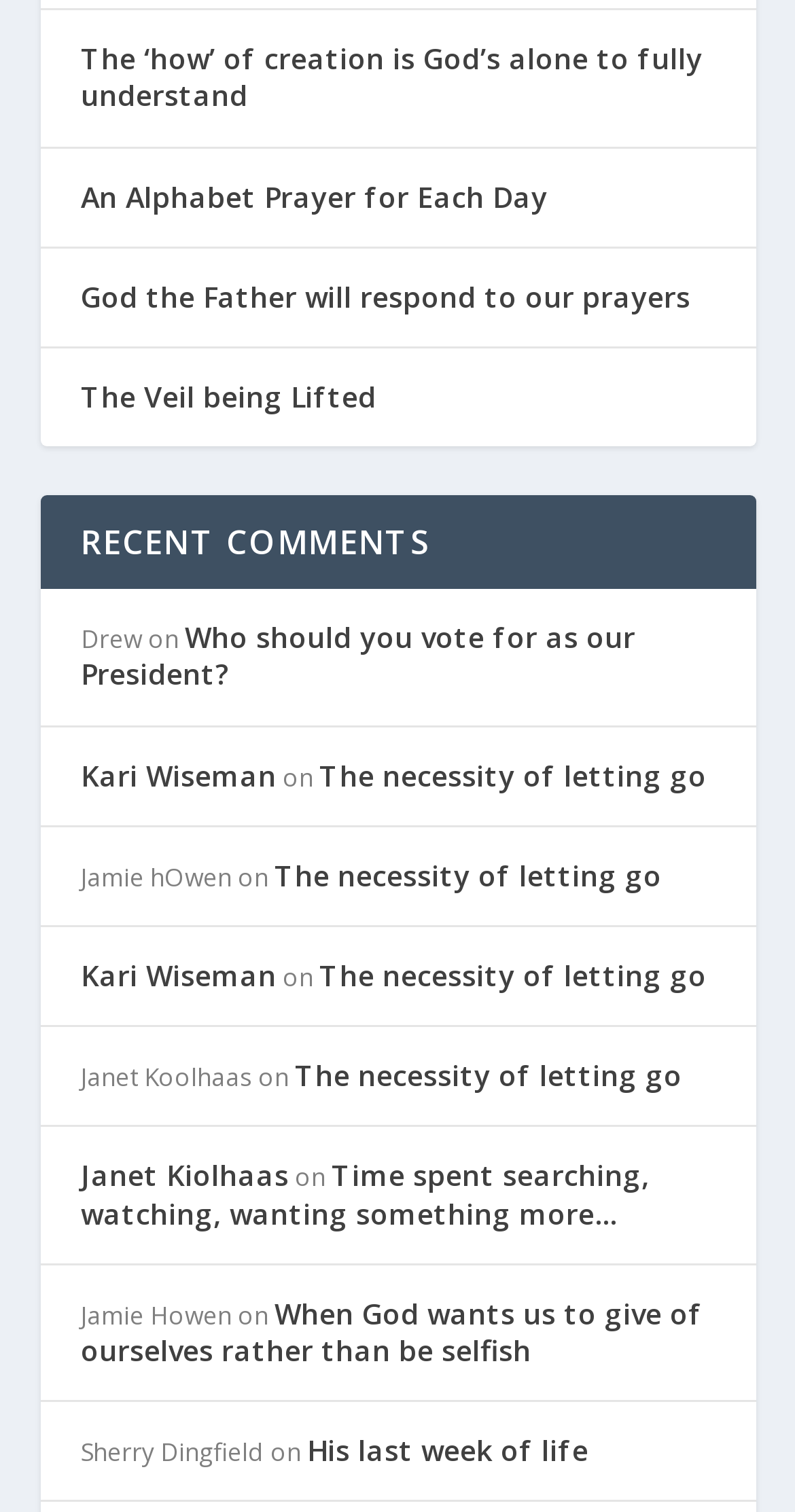Can you pinpoint the bounding box coordinates for the clickable element required for this instruction: "Read the article 'Time spent searching, watching, wanting something more…'"? The coordinates should be four float numbers between 0 and 1, i.e., [left, top, right, bottom].

[0.101, 0.765, 0.817, 0.815]